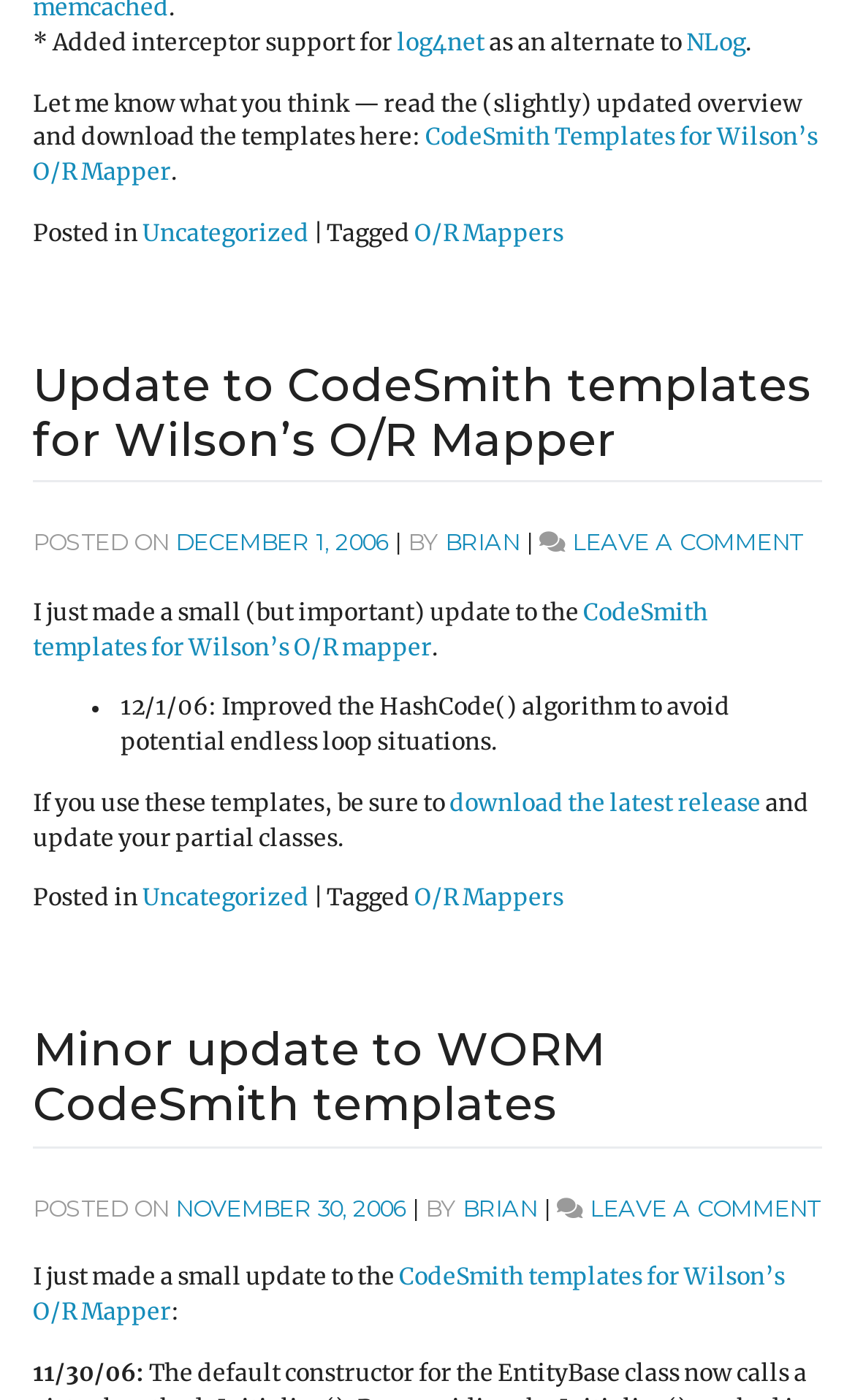Please find the bounding box coordinates of the element that needs to be clicked to perform the following instruction: "Click on the link to view the post on November 30, 2006". The bounding box coordinates should be four float numbers between 0 and 1, represented as [left, top, right, bottom].

[0.205, 0.853, 0.474, 0.873]